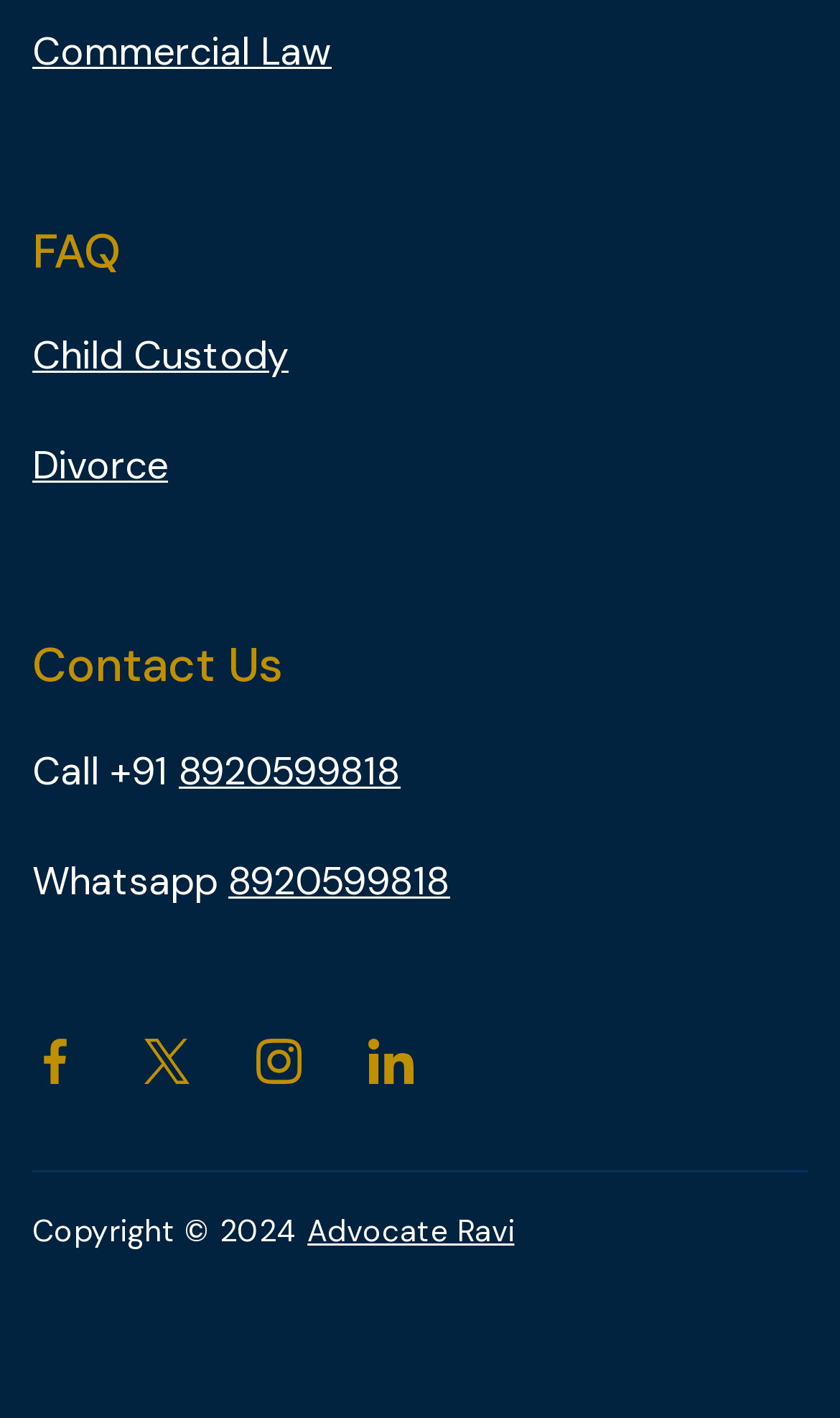Using the provided element description, identify the bounding box coordinates as (top-left x, top-left y, bottom-right x, bottom-right y). Ensure all values are between 0 and 1. Description: Advocate Ravi

[0.366, 0.854, 0.612, 0.881]